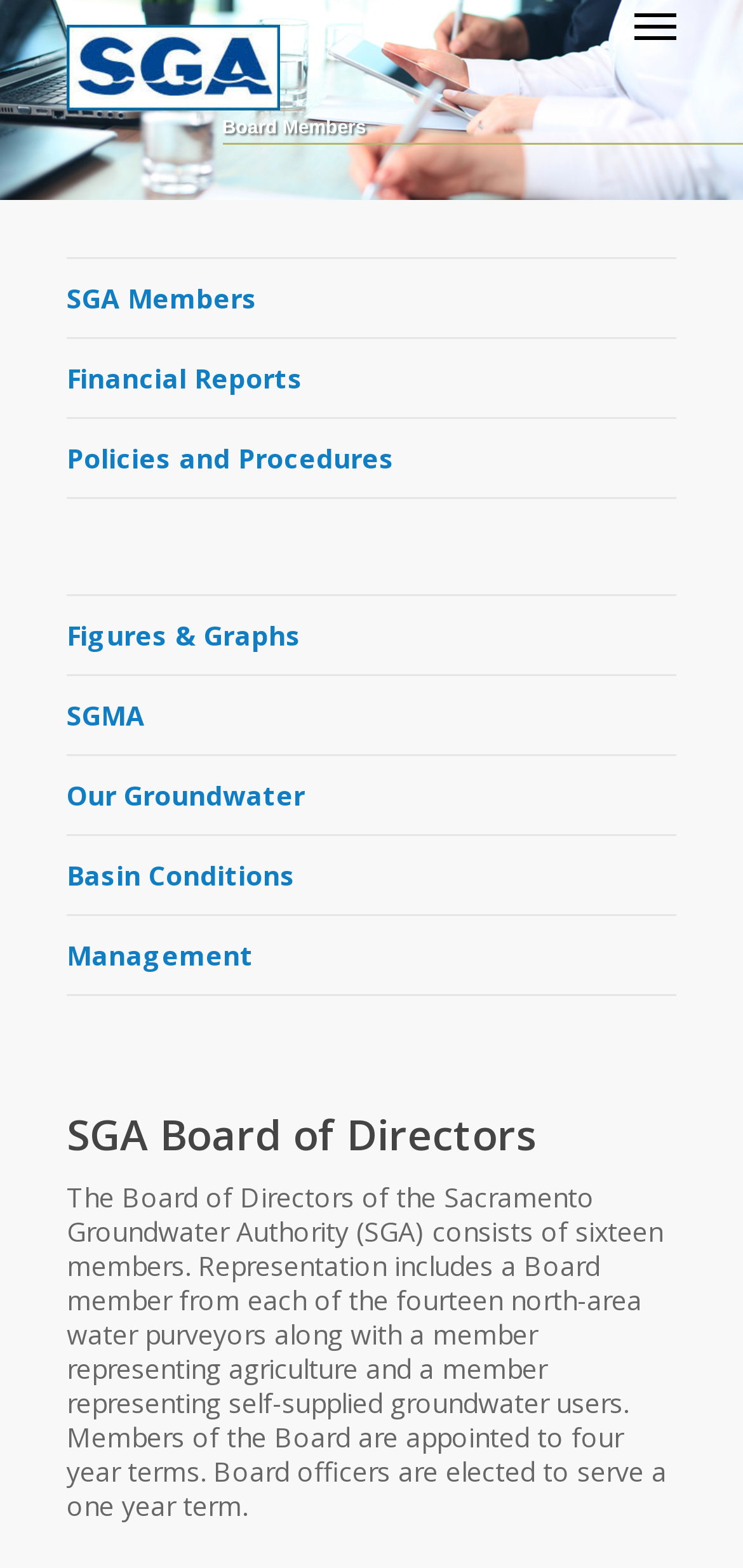Identify the bounding box coordinates for the element you need to click to achieve the following task: "Go to Financial Reports". Provide the bounding box coordinates as four float numbers between 0 and 1, in the form [left, top, right, bottom].

[0.09, 0.216, 0.91, 0.267]